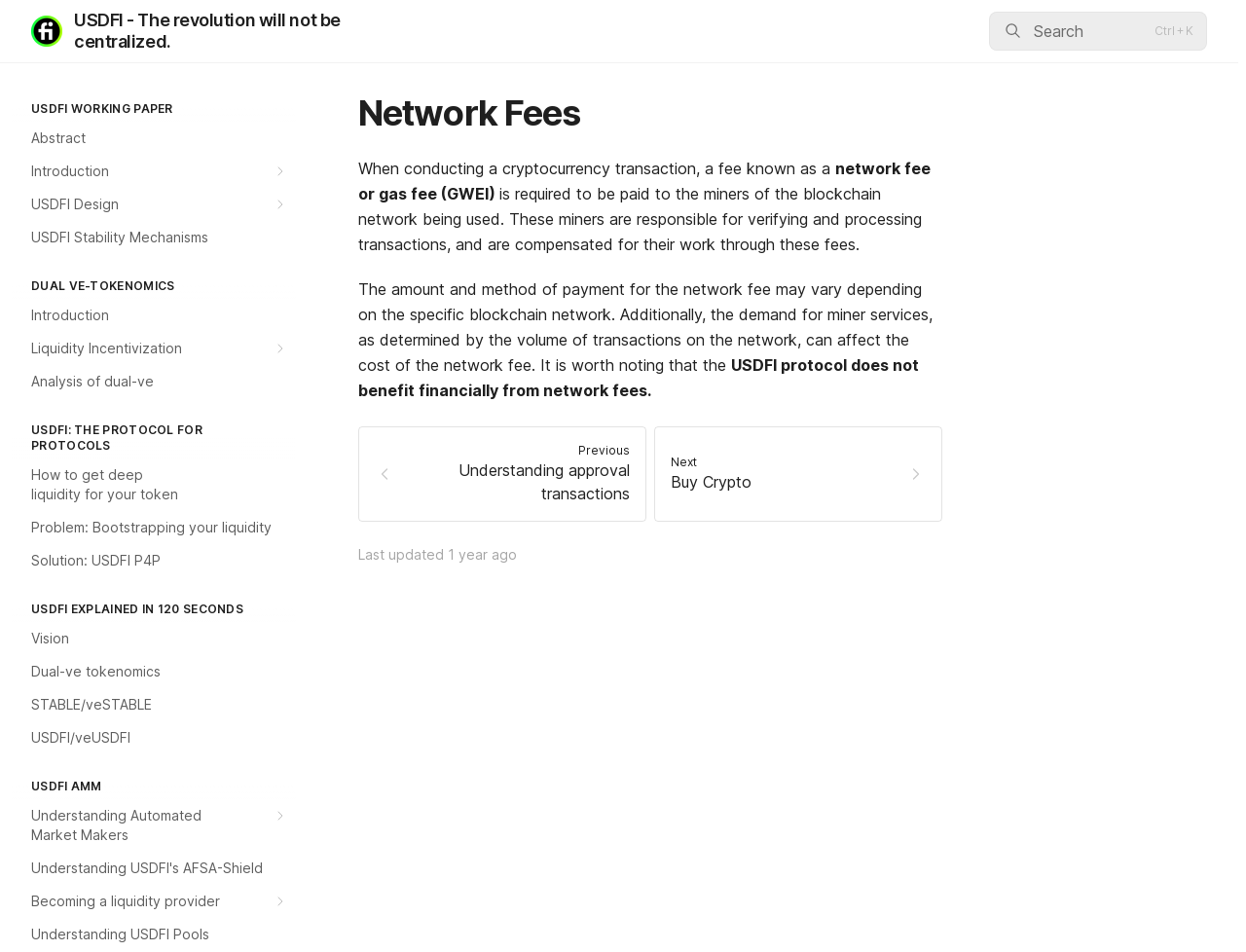What is the function of the 'Search' button?
From the details in the image, answer the question comprehensively.

The 'Search' button is likely used to search for specific content or information within the webpage or the USDFI protocol.